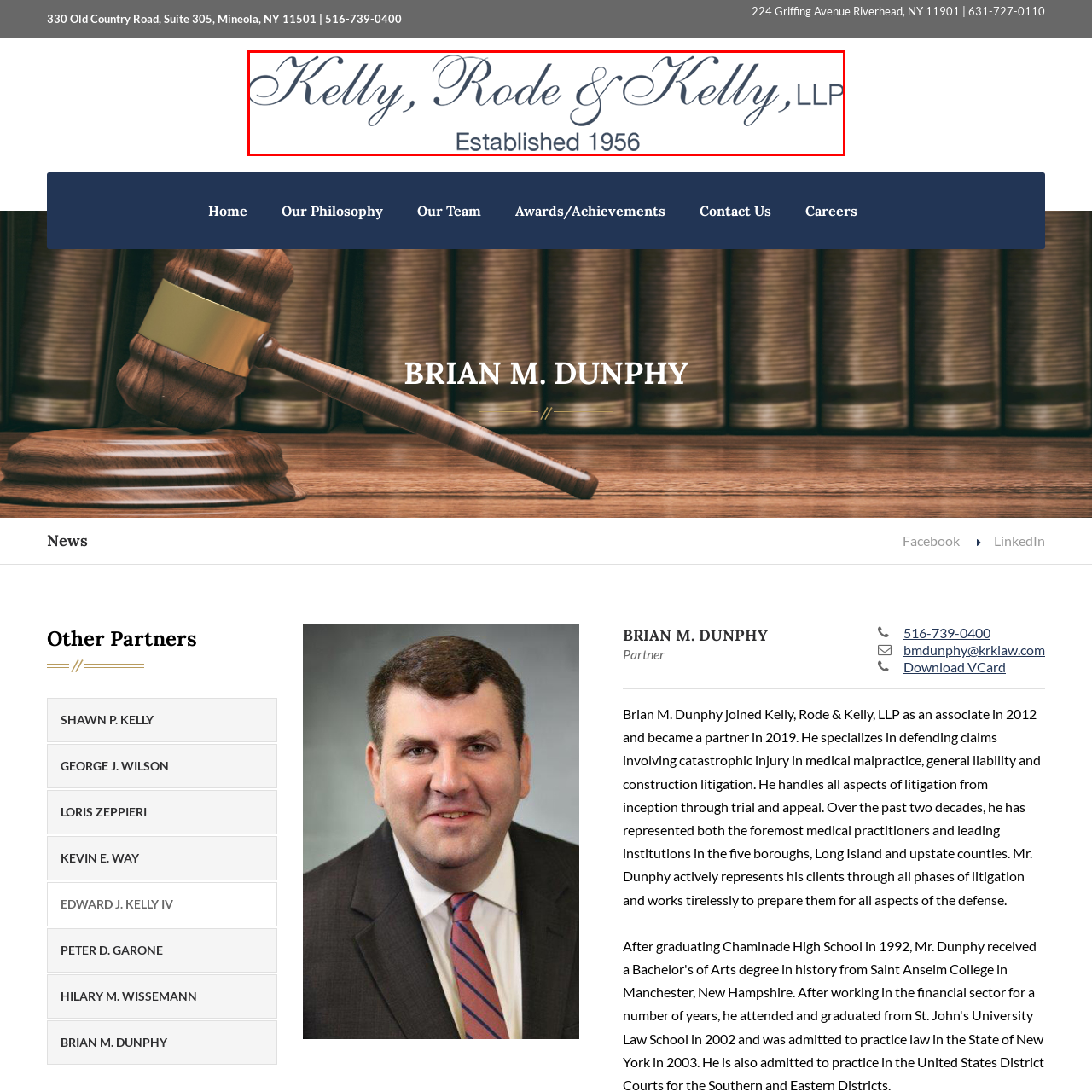Explain in detail what is happening in the image enclosed by the red border.

The image features the logo of Kelly, Rode & Kelly, LLP, a law firm established in 1956. The design showcases the firm's name in an elegant cursive font, conveying a sense of professionalism and tradition. Accompanying the firm name, the tagline "Established 1956" reinforces its longstanding presence in the legal industry, highlighting a legacy of trust and experience. The overall aesthetic of the logo reflects the firm’s commitment to quality legal services and its established reputation in the community.